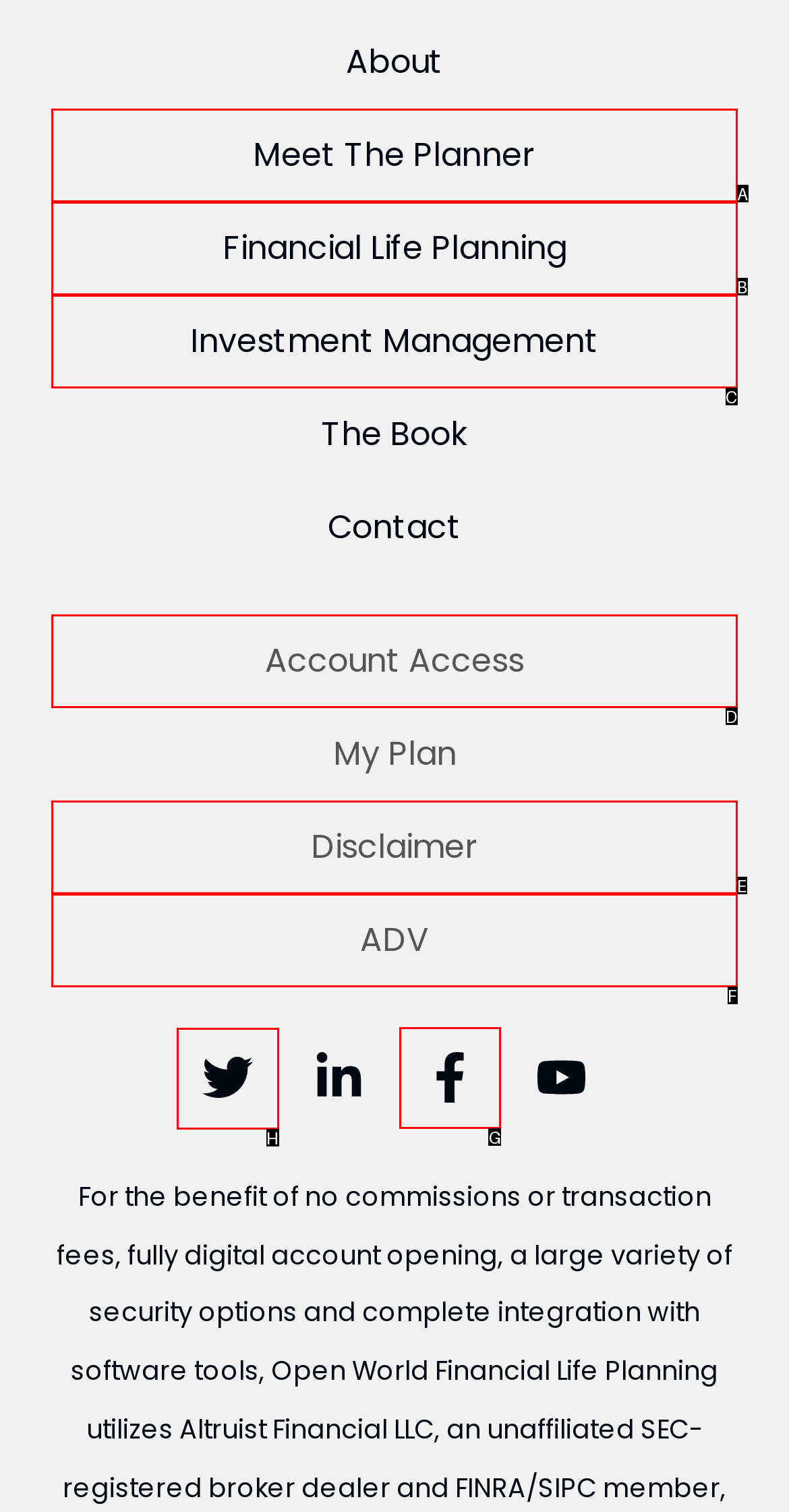Choose the letter of the option that needs to be clicked to perform the task: Visit Twitter. Answer with the letter.

H